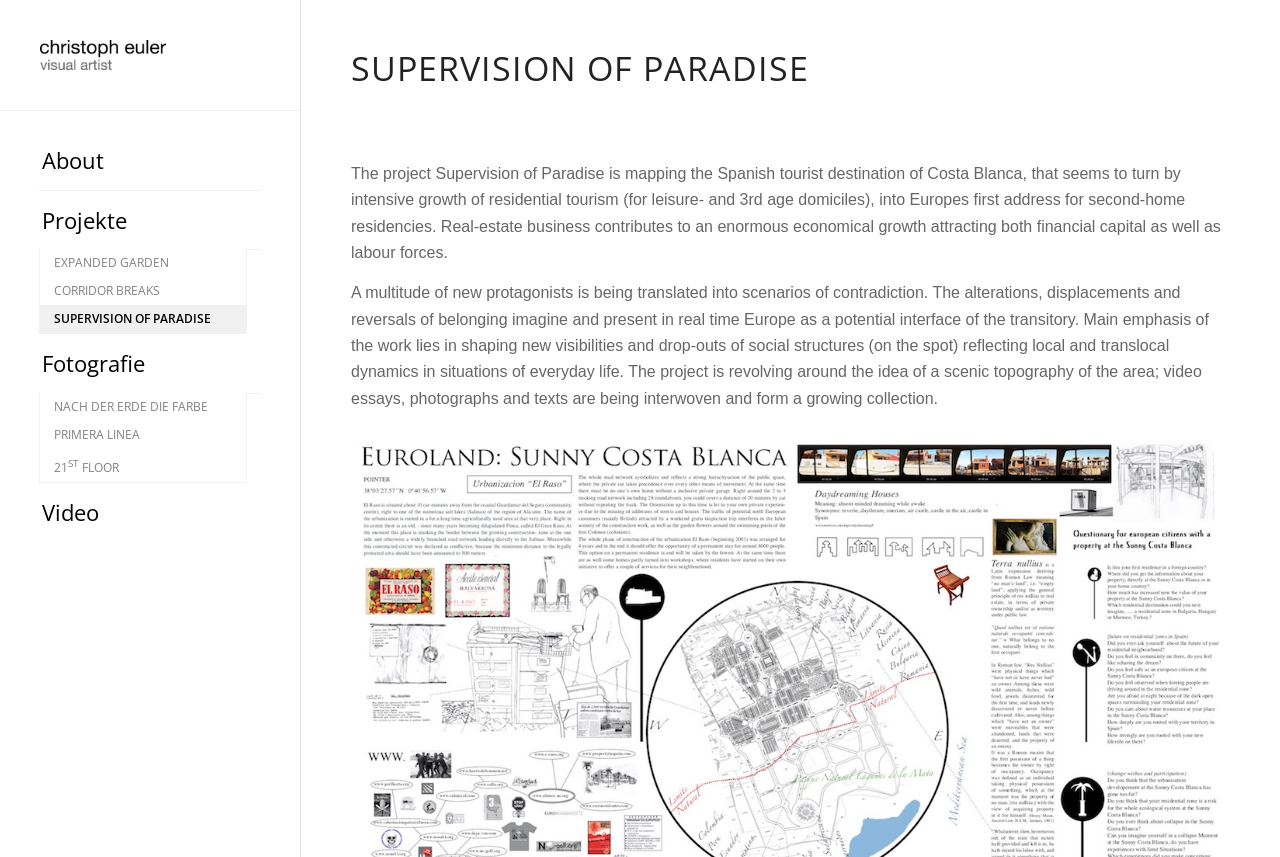Please provide a short answer using a single word or phrase for the question:
What is the name of the project?

Supervision of Paradise